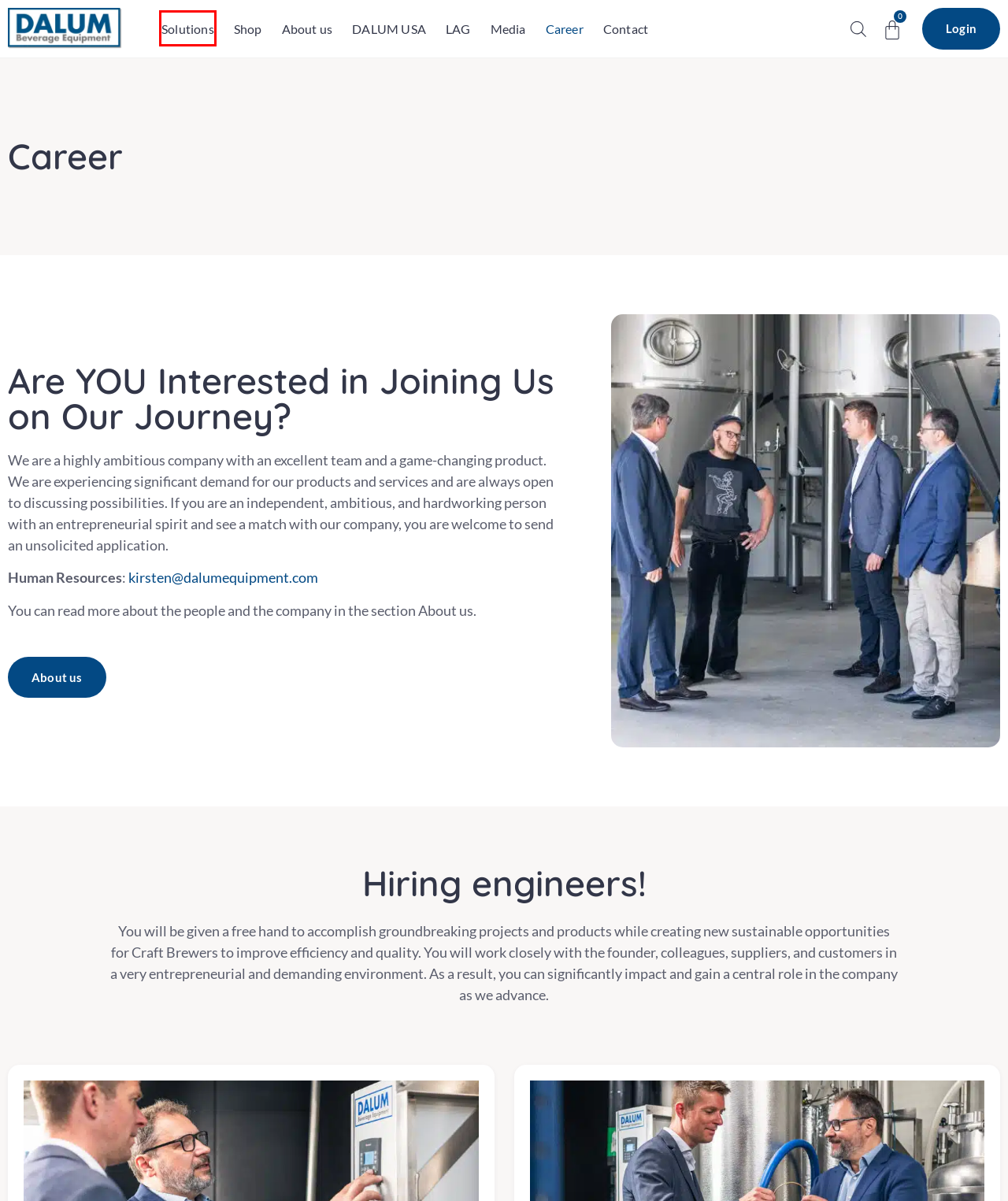You see a screenshot of a webpage with a red bounding box surrounding an element. Pick the webpage description that most accurately represents the new webpage after interacting with the element in the red bounding box. The options are:
A. About us | Dalum Equipment
B. Contact | Dalum Equipment
C. My account | Dalum Equipment
D. Media | Dalum Equipment
E. CO2 Recovery Unit| DALUM USA | Dalum Equipment
F. Shop | Dalum Equipment
G. LAG | Dalum Equipment
H. Solutions | Dalum Equipment

H